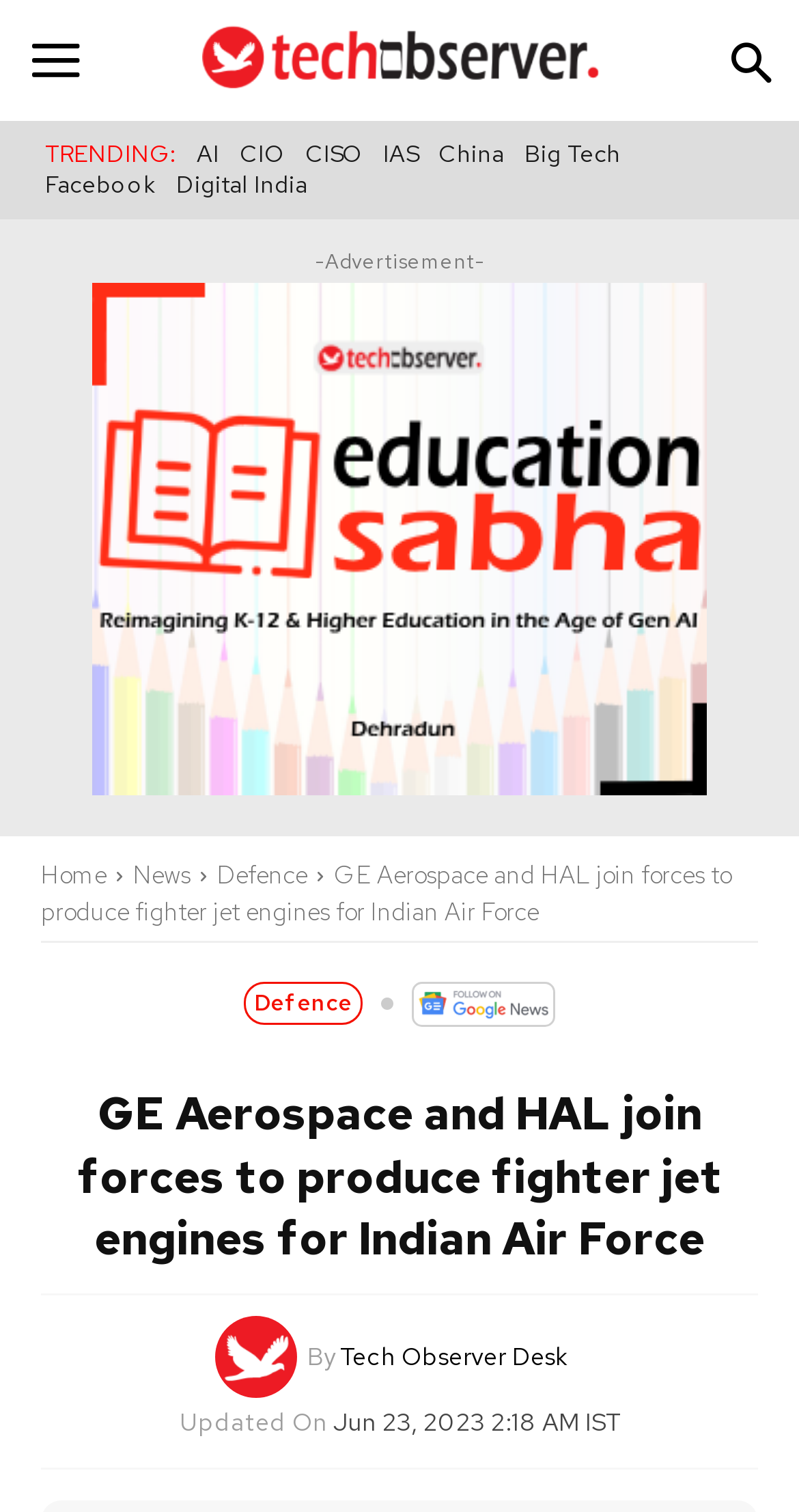Create an in-depth description of the webpage, covering main sections.

The webpage appears to be a news article from Tech Observer, with the title "GE Aerospace and HAL join forces to produce fighter jet engines for Indian Air Force". At the top, there is a link to "Tech Observer Magazine" accompanied by an image. Below this, there are several trending topic links, including "AI", "CIO", "CISO", and "China", among others.

To the right of these trending topics, there is an advertisement section labeled "-Advertisement-". Below this, there is a table with a link to "Education Sabha" accompanied by an image.

The main content of the article is situated in the middle of the page, with a heading that repeats the title of the article. The article text is not explicitly mentioned in the accessibility tree, but it is likely to be situated below the heading.

On the left side of the page, there are several navigation links, including "Home", "News", and "Defence". Further down, there is a link to "Follow tech observer on google news" accompanied by an image.

At the bottom of the page, there is information about the article's author, with a link to "Tech Observer Desk" accompanied by an image. The article's update time is also displayed, with the specific date and time being "Jun 23, 2023 2:18 AM IST".